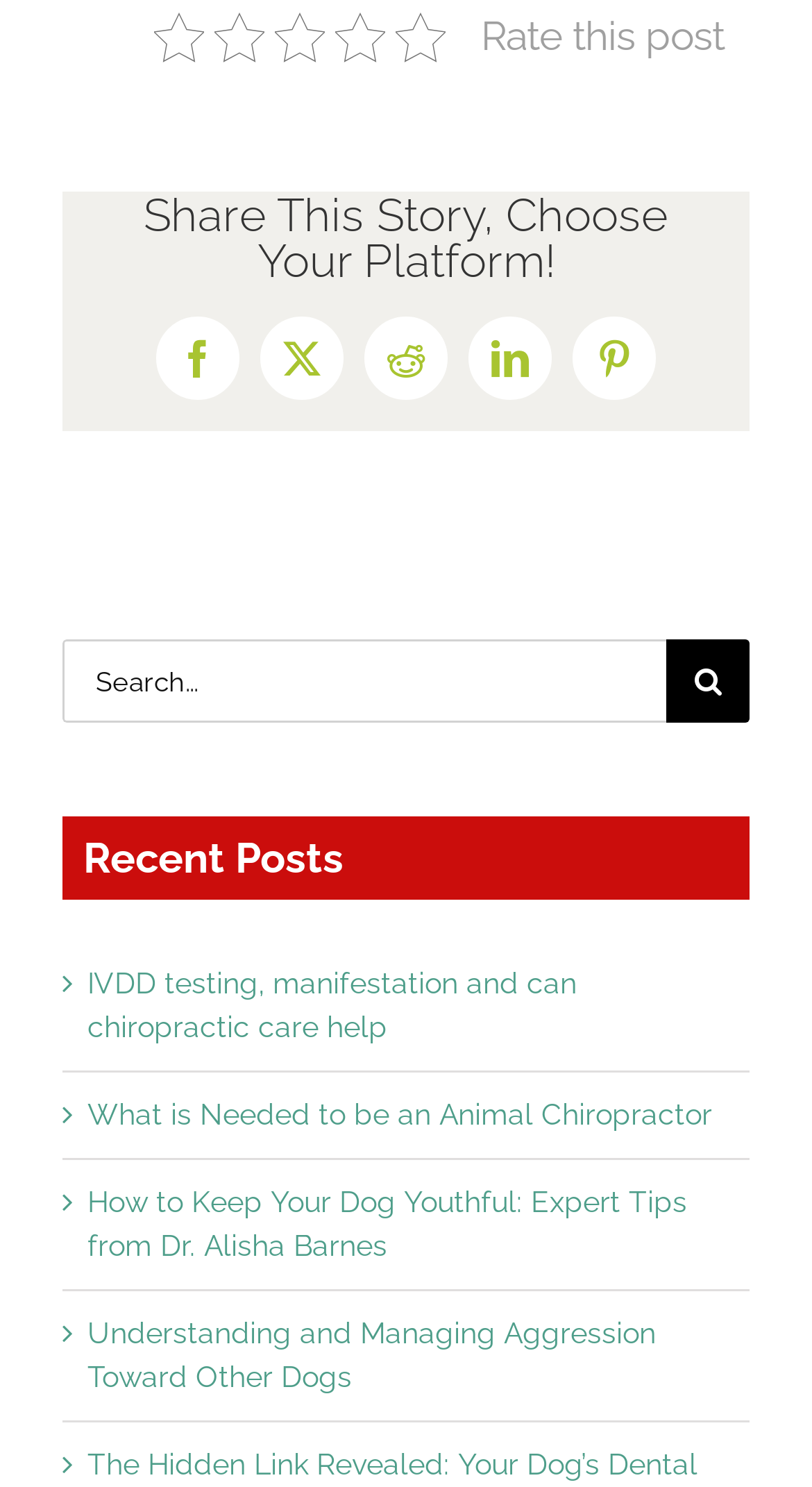What is the purpose of the search box?
Look at the screenshot and give a one-word or phrase answer.

To search for posts